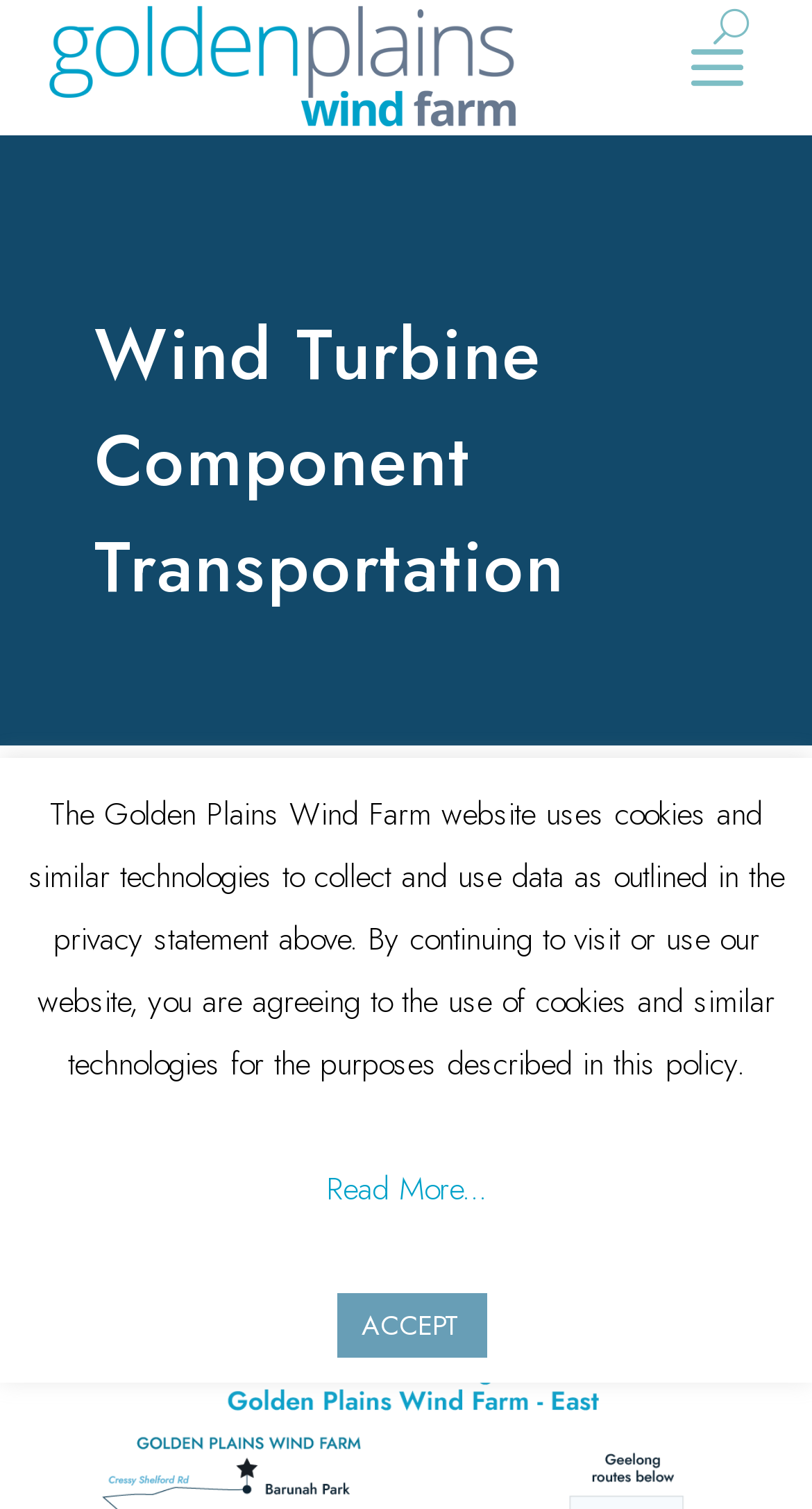What is the purpose of the transportation?
Answer briefly with a single word or phrase based on the image.

For the wind farm project